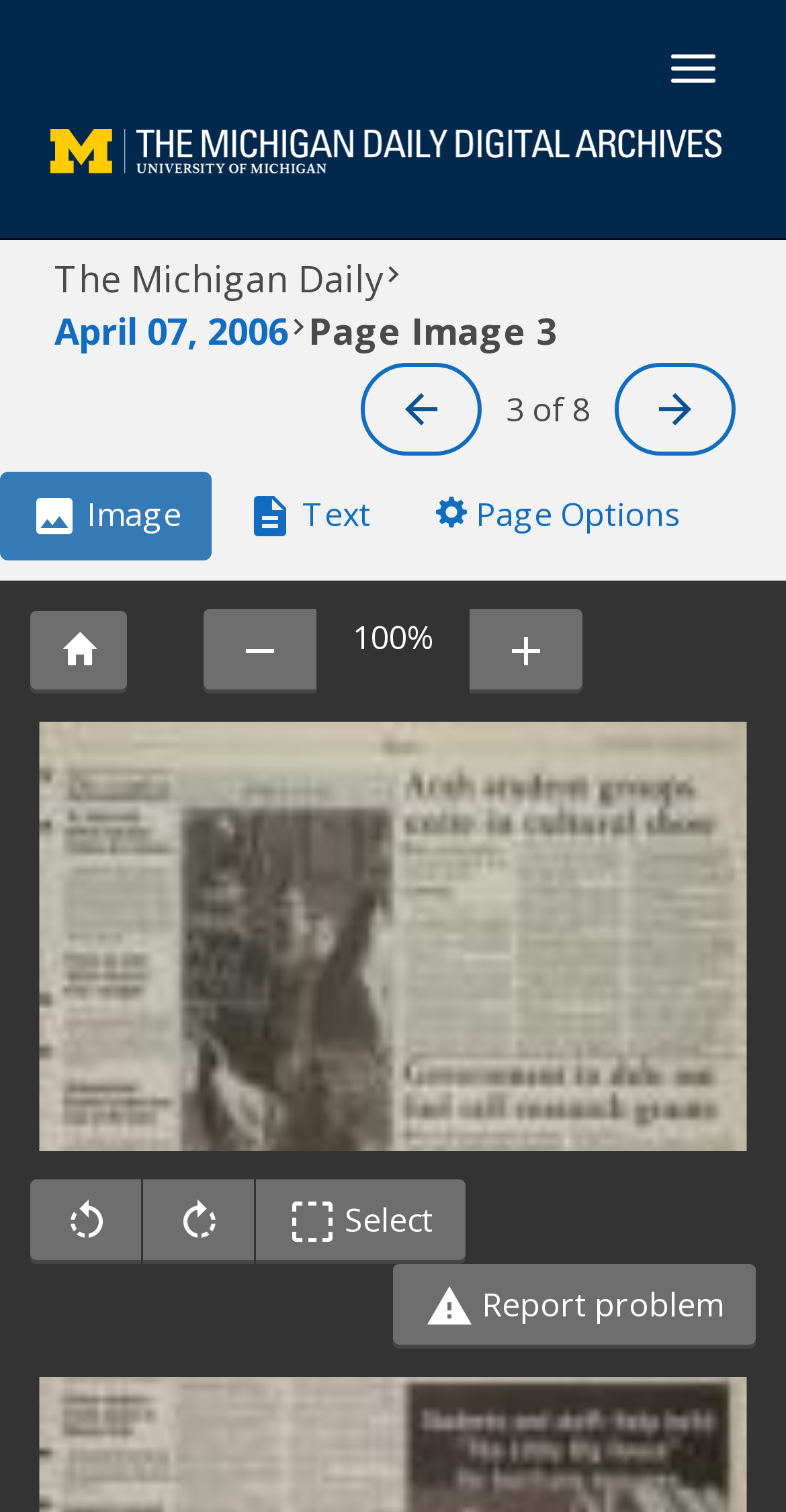Find and specify the bounding box coordinates that correspond to the clickable region for the instruction: "read 'Can you eat at the CNN Center?' article".

None